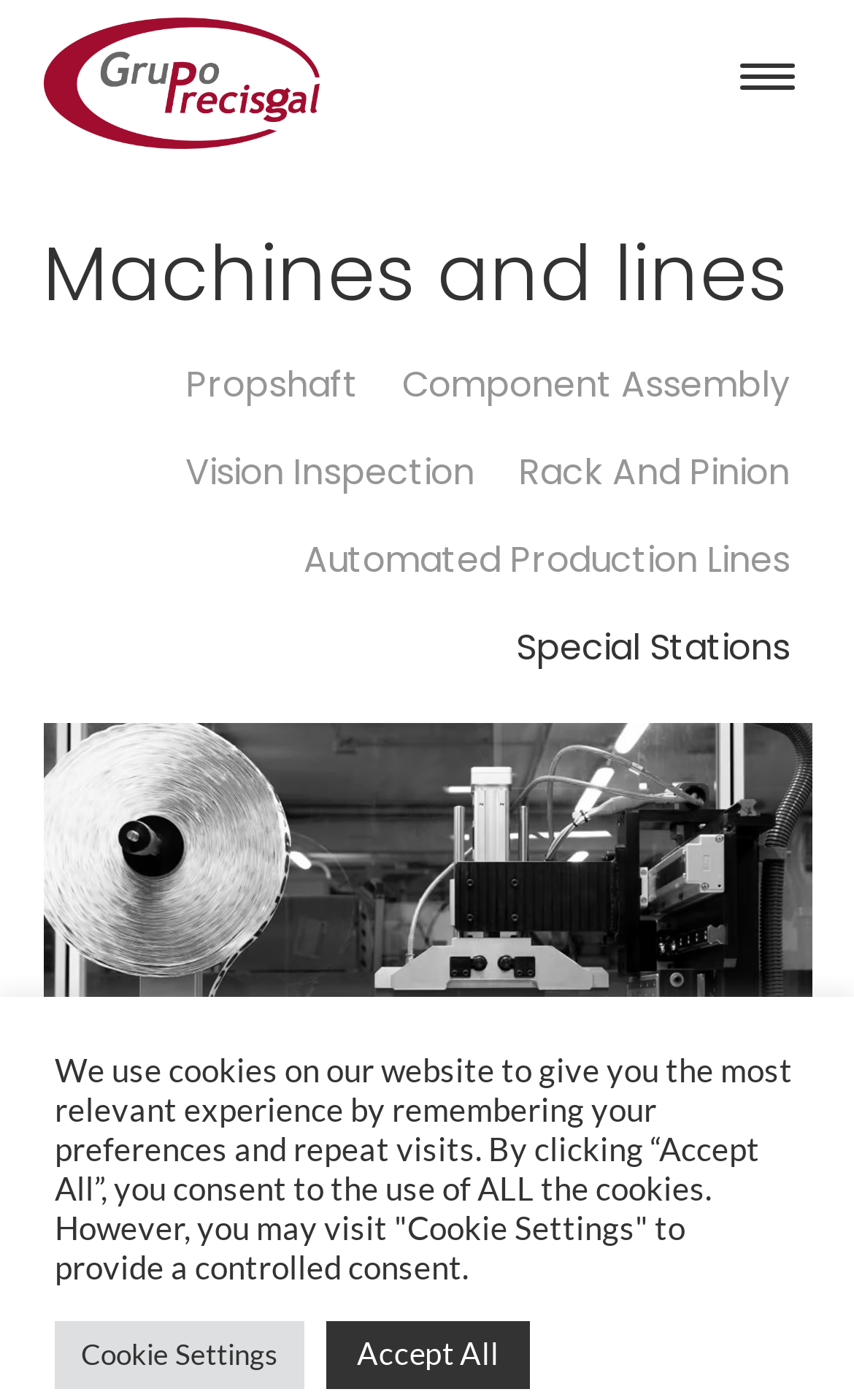What is the last link under Machines and lines?
Please give a detailed and elaborate explanation in response to the question.

I looked at the links under the heading 'Machines and lines' and found that the last link is 'Special Stations'.